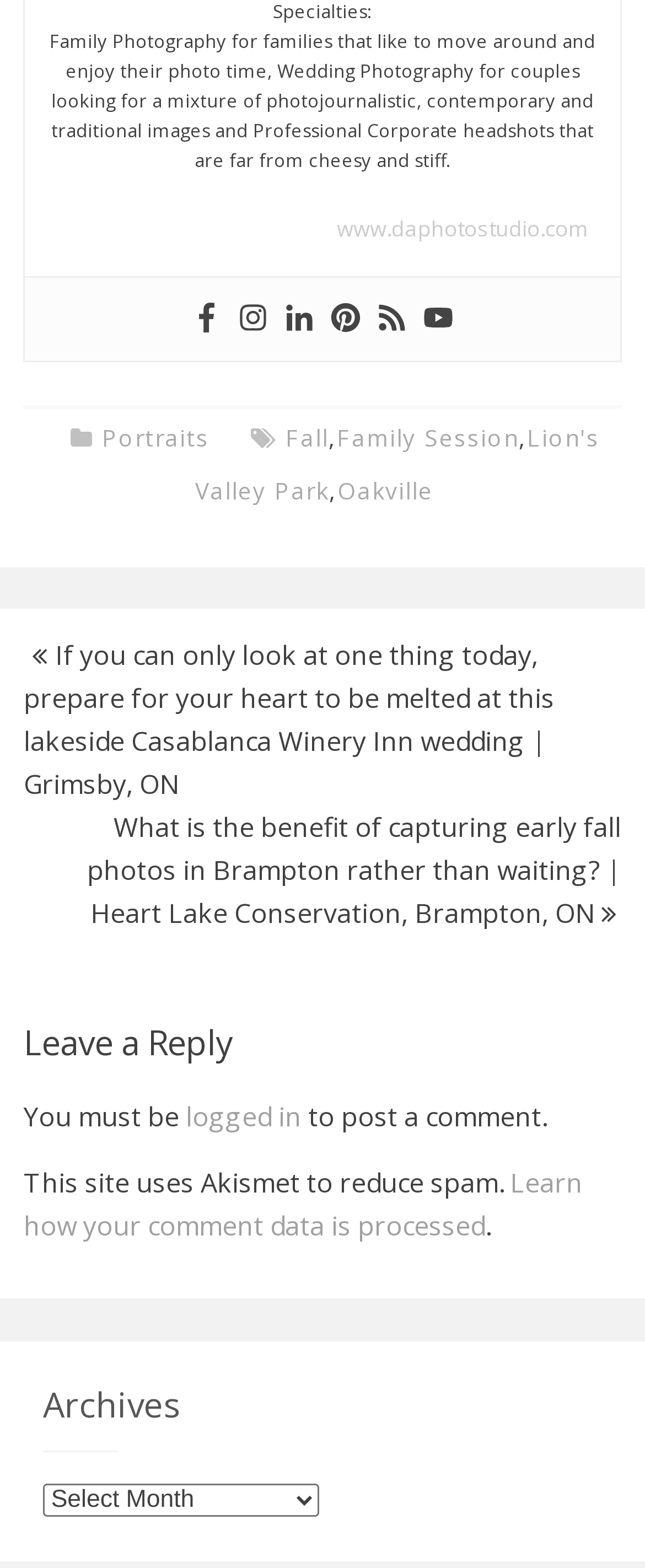What is the name of the winery mentioned in the article?
Using the image as a reference, answer with just one word or a short phrase.

Casablanca Winery Inn